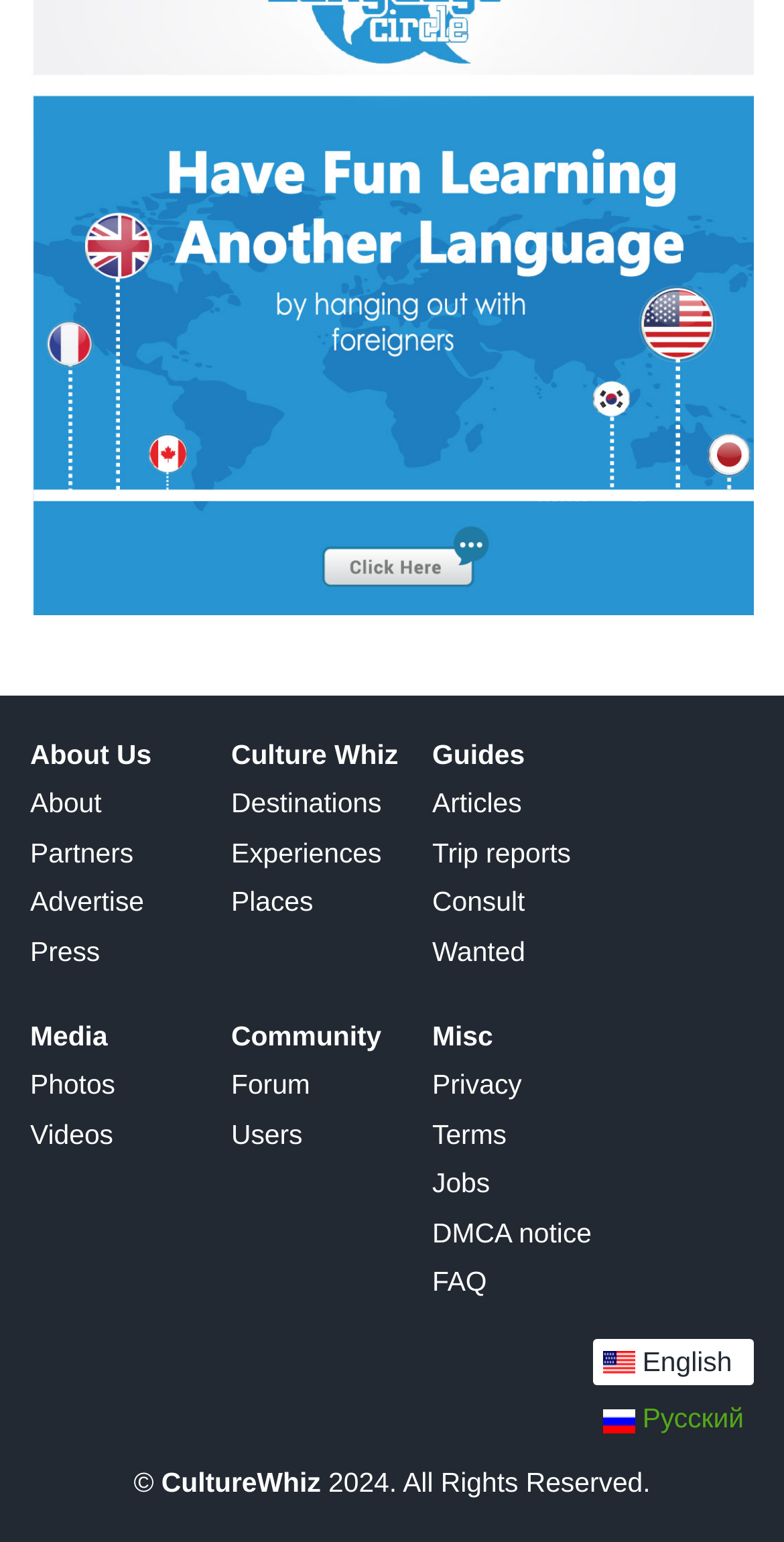Determine the bounding box coordinates for the UI element with the following description: "PAKISTAN BUREAUCRACY". The coordinates should be four float numbers between 0 and 1, represented as [left, top, right, bottom].

None